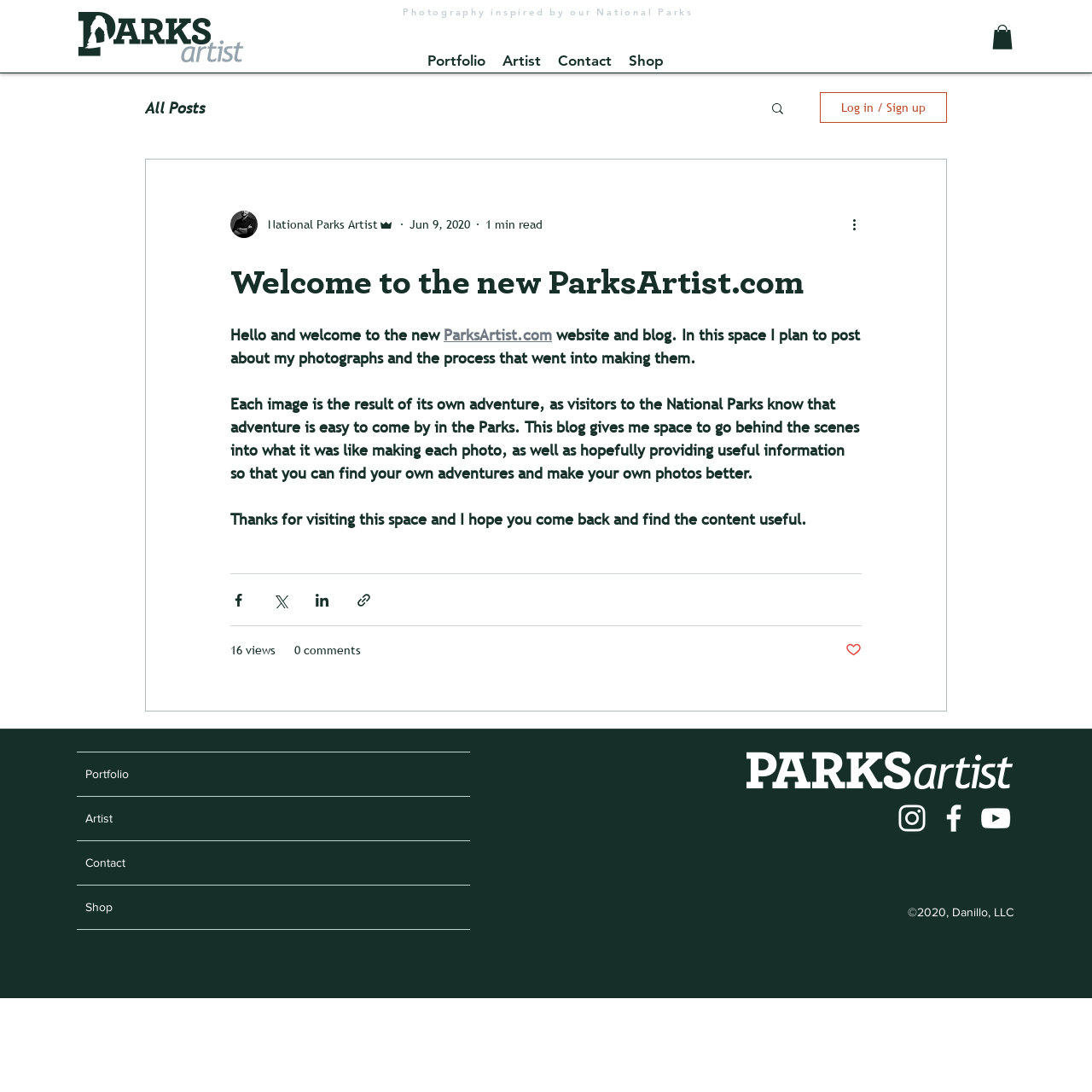Who is the author of the article?
Using the image, elaborate on the answer with as much detail as possible.

In the article section, I found a generic element with the text 'Admin', which is likely to be the author of the article. This is also supported by the fact that the article has a writer's picture and a date of publication.